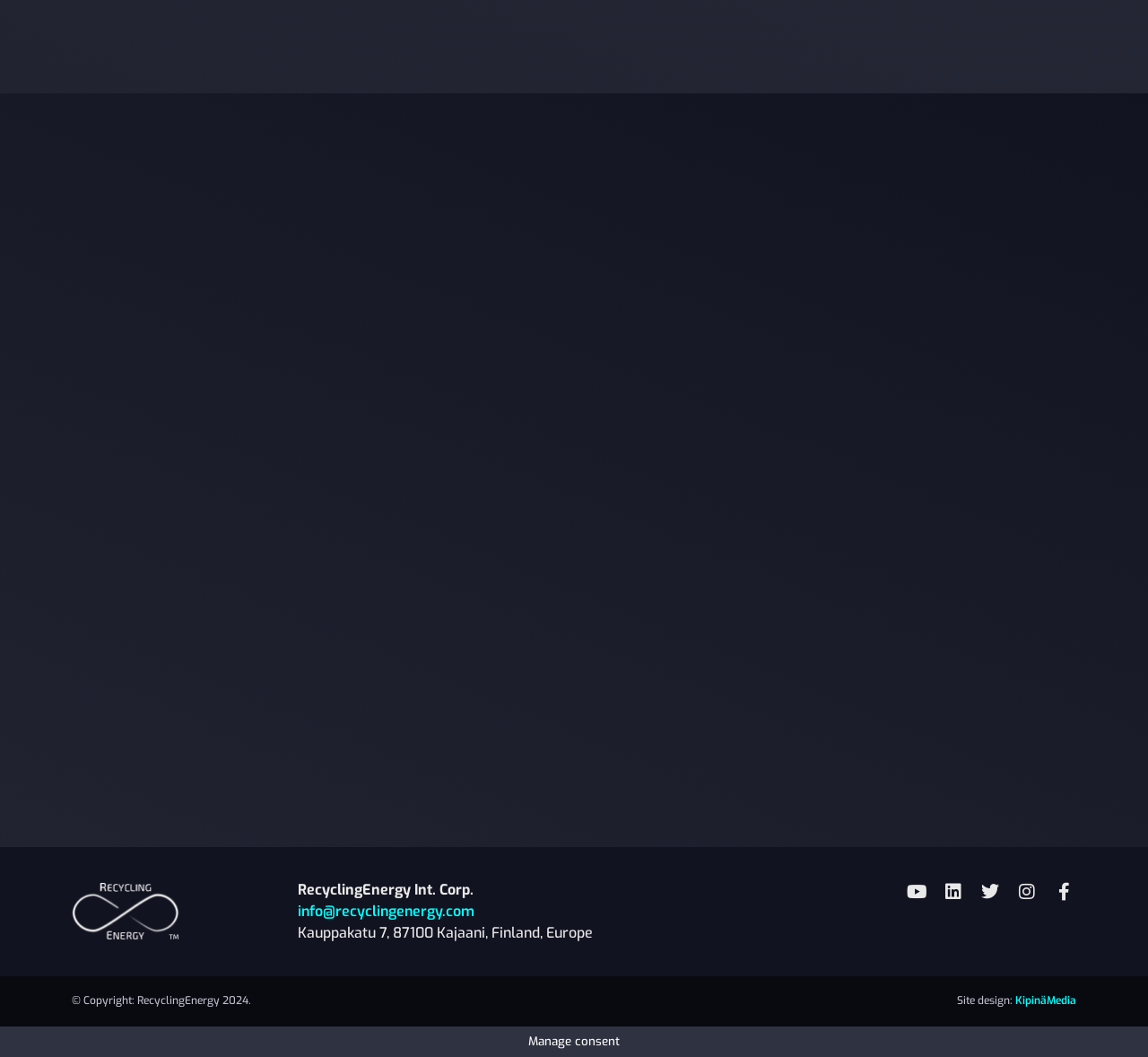Respond with a single word or short phrase to the following question: 
How many social media links are there?

5